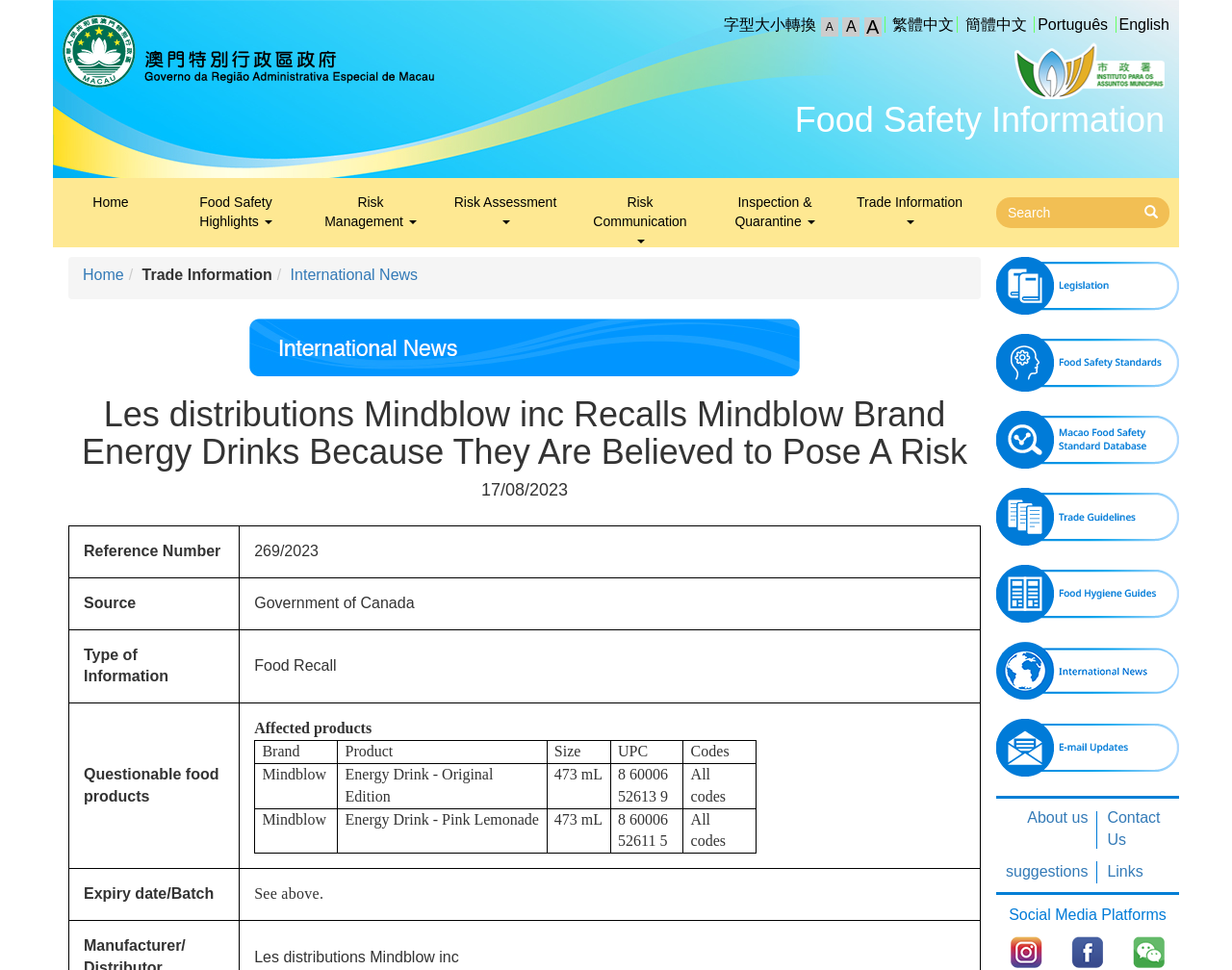Highlight the bounding box coordinates of the element you need to click to perform the following instruction: "Go to trade information page."

[0.115, 0.275, 0.221, 0.292]